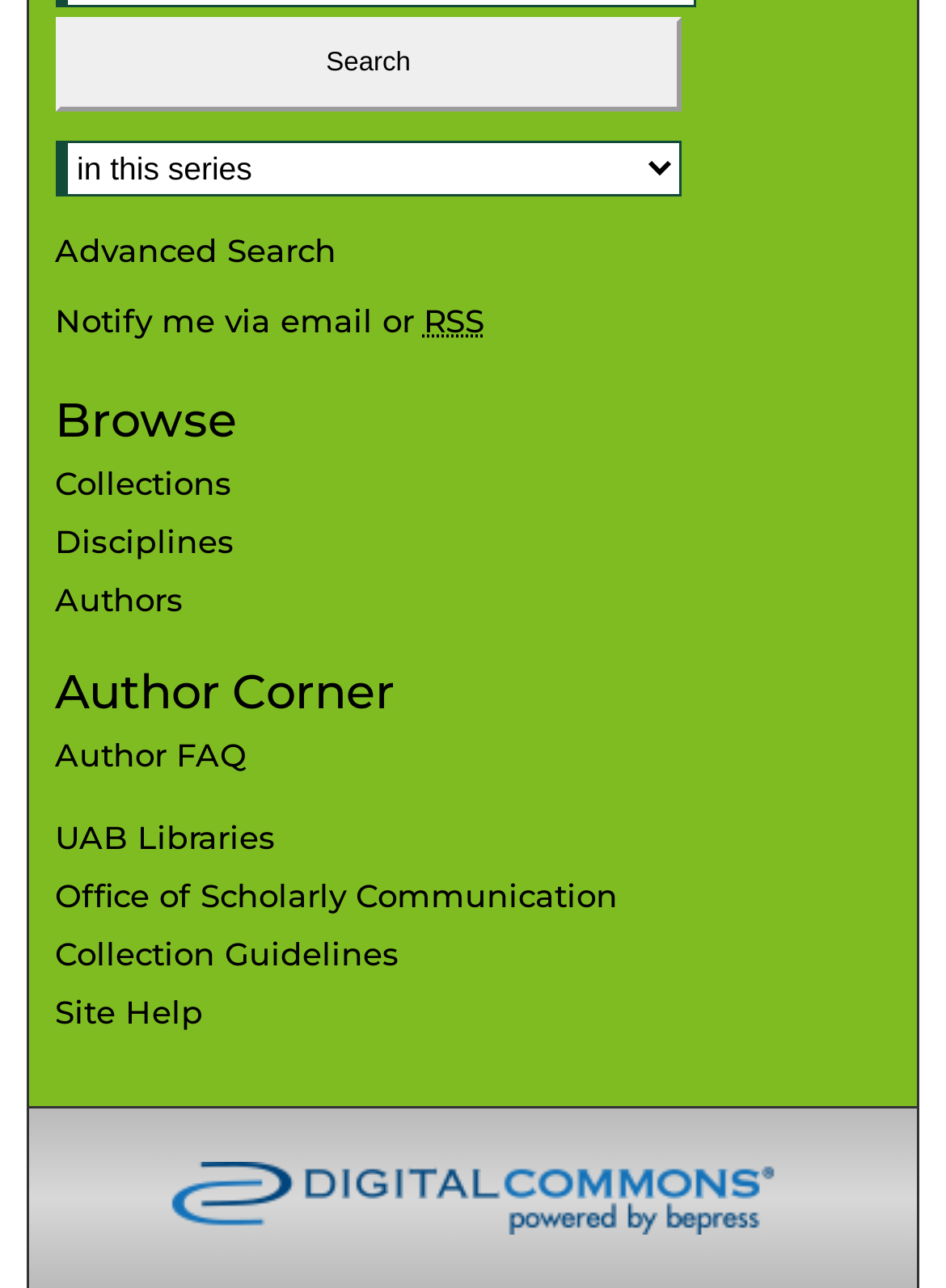Please identify the bounding box coordinates of the element's region that should be clicked to execute the following instruction: "Subscribe to RSS". The bounding box coordinates must be four float numbers between 0 and 1, i.e., [left, top, right, bottom].

[0.058, 0.23, 0.942, 0.269]